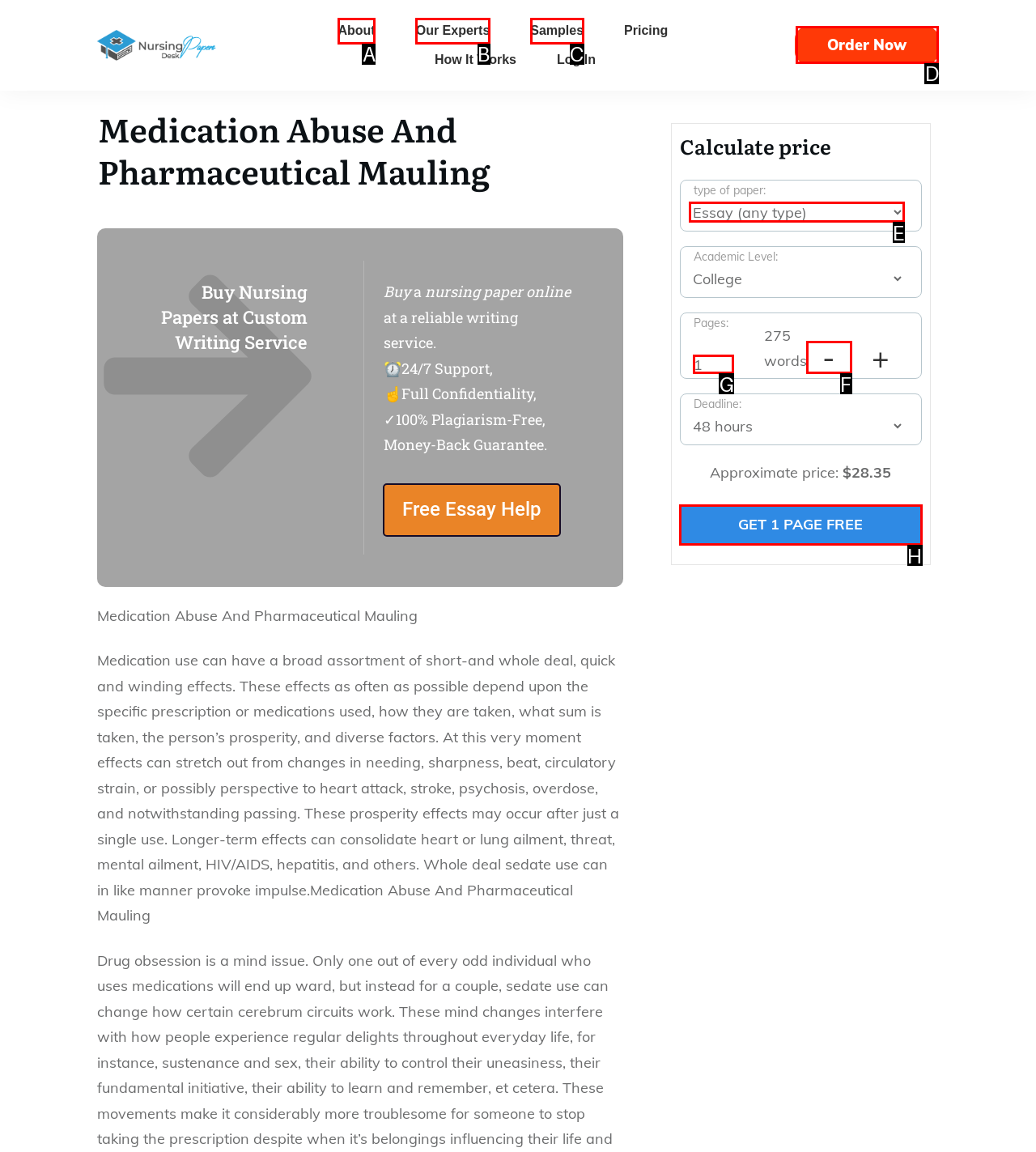Which HTML element should be clicked to complete the task: Click on the 'Order Now' button? Answer with the letter of the corresponding option.

D